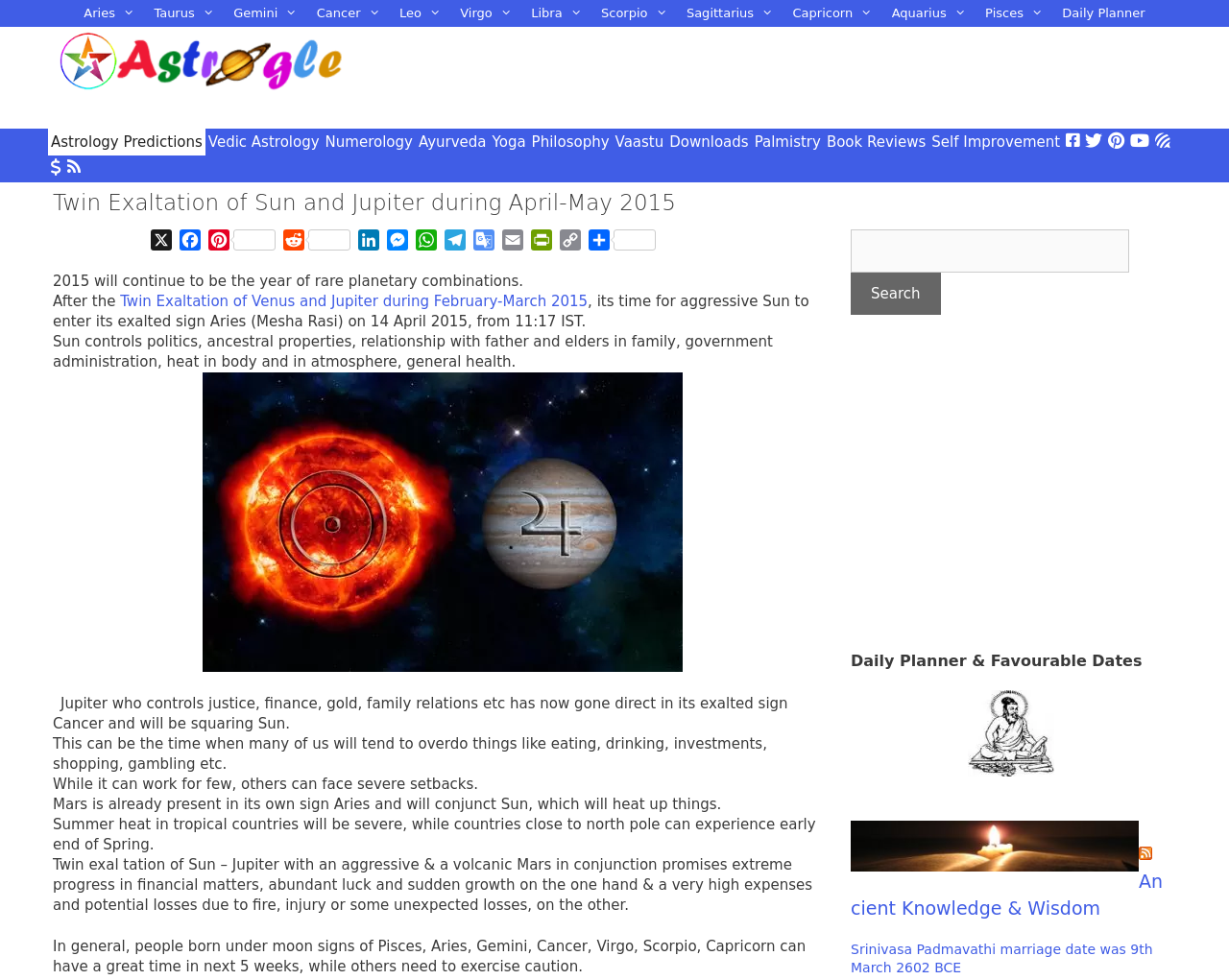Please extract the primary headline from the webpage.

Twin Exaltation of Sun and Jupiter during April-May 2015